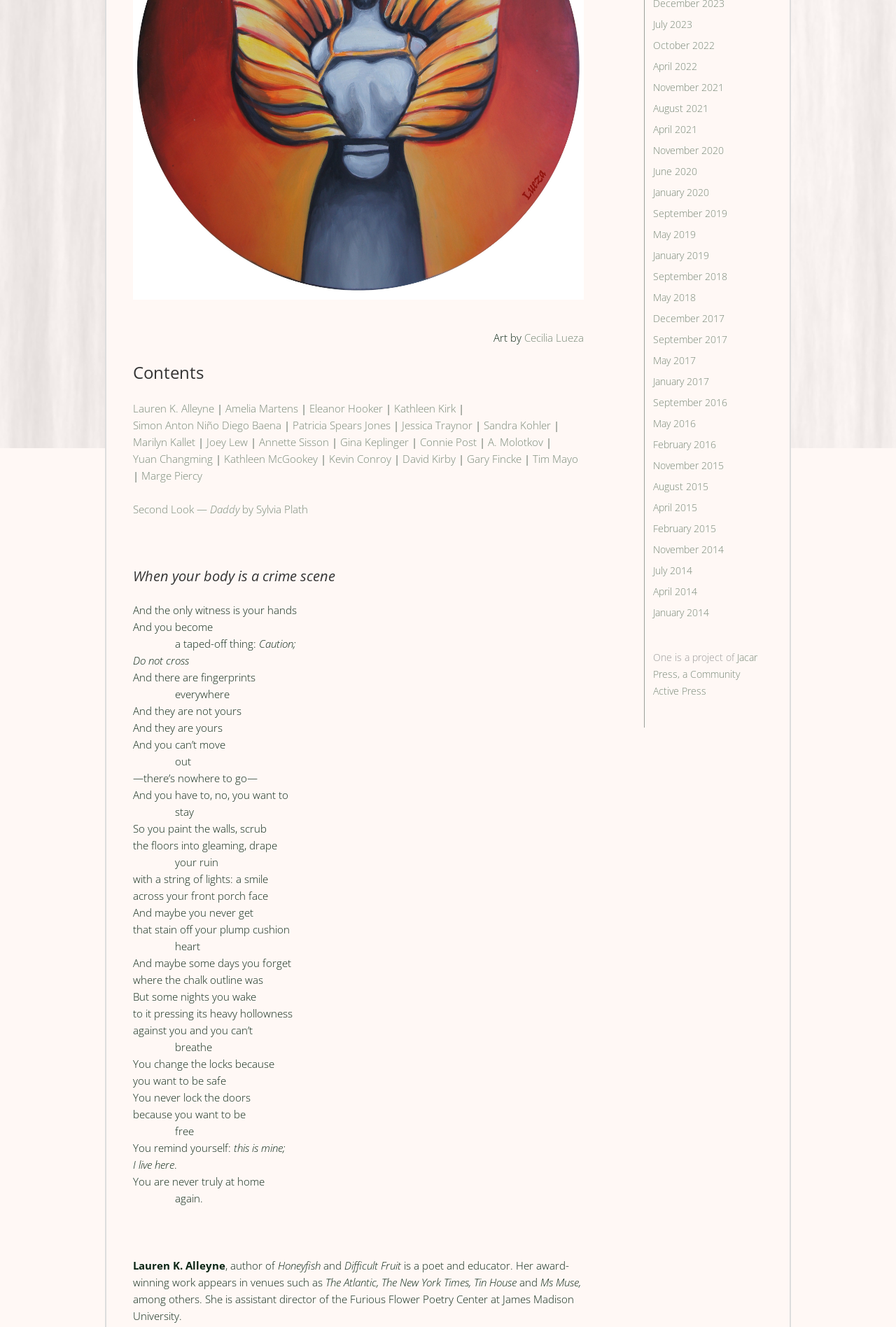Identify the bounding box coordinates for the UI element that matches this description: "Lauren K. Alleyne".

[0.149, 0.302, 0.239, 0.313]